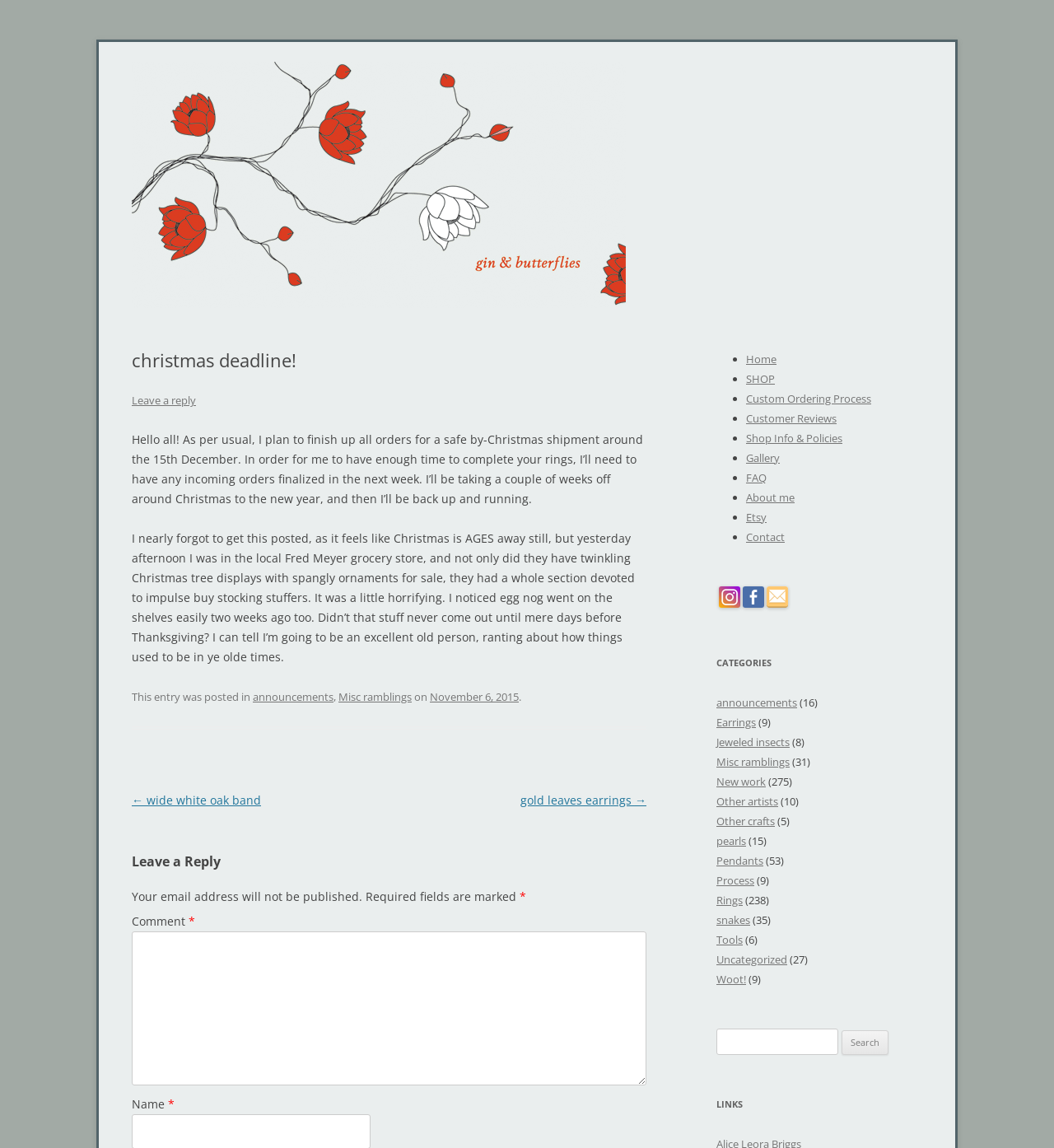Describe all visible elements and their arrangement on the webpage.

The webpage is a blog post titled "Christmas Deadline!" from a jewelry-making website called "Gin and Butterflies". At the top of the page, there is a heading with the website's name, followed by a smaller heading that reads "Jewelry by Cheyenne Weil". Below this, there is a link to the website's homepage, accompanied by a small image of the website's logo.

The main content of the page is an article about the Christmas deadline for ordering jewelry. The article is divided into several paragraphs, with a heading that reads "Christmas Deadline!" at the top. The text explains that the website will stop taking orders for Christmas shipment on December 15th and will be taking a couple of weeks off around Christmas and New Year's.

Below the article, there is a section with links to related categories, such as "announcements", "Misc ramblings", and "New work". There is also a section with links to other pages on the website, including "Home", "SHOP", "Custom Ordering Process", and "Gallery".

On the right-hand side of the page, there is a sidebar with several sections. The top section has links to various categories, such as "Earrings", "Jeweled insects", and "Pendants", each with a number in parentheses indicating the number of posts in that category. Below this, there is a section with links to other artists and crafts.

At the bottom of the page, there is a section for leaving a comment, with fields for entering a name, email address, and comment. There is also a section with links to previous and next posts, labeled "← wide white oak band" and "gold leaves earrings →", respectively.

Throughout the page, there are several small images and icons, including a Christmas tree display and a few social media icons. The overall layout is clean and easy to navigate, with clear headings and concise text.